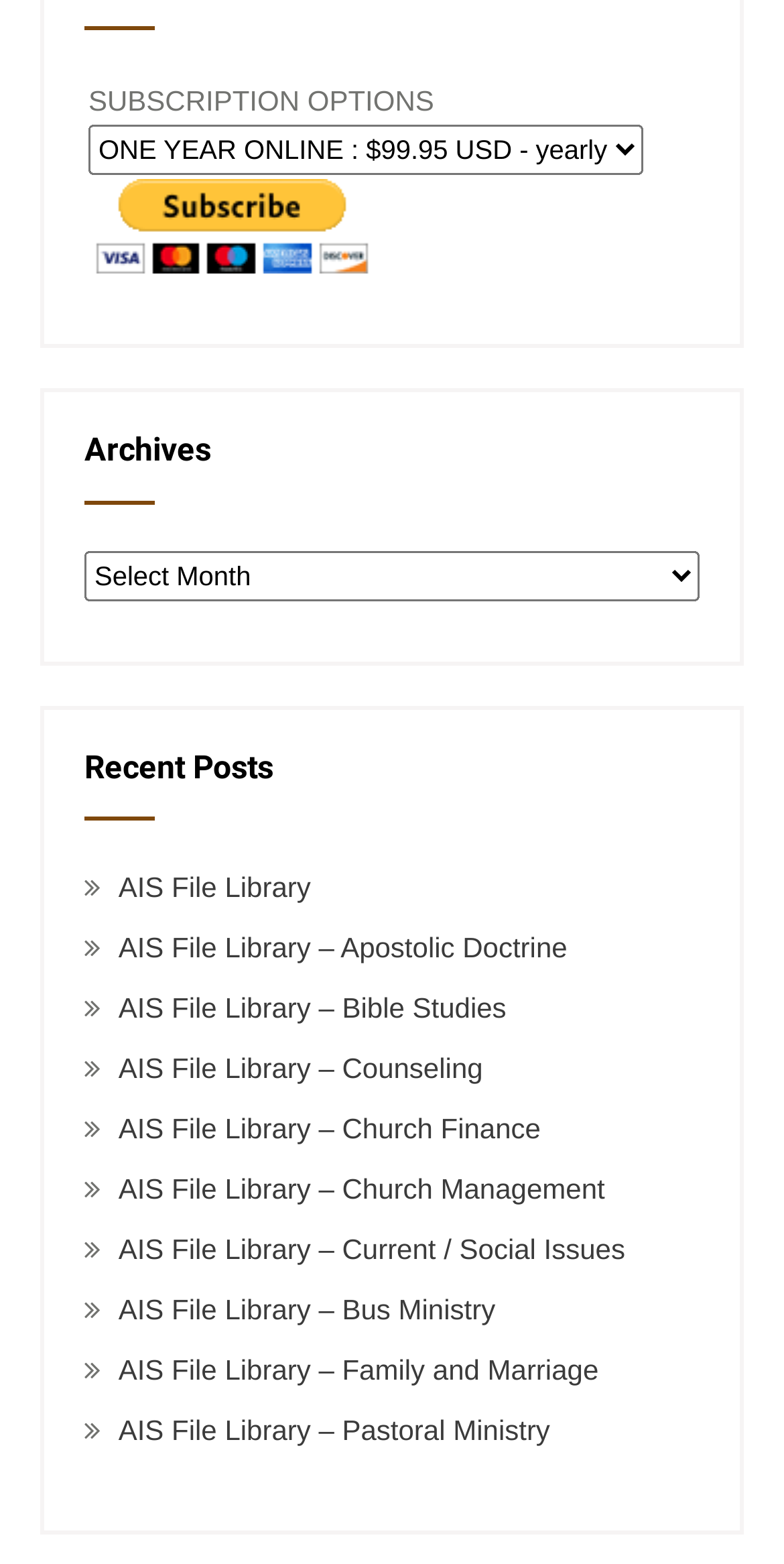Bounding box coordinates are to be given in the format (top-left x, top-left y, bottom-right x, bottom-right y). All values must be floating point numbers between 0 and 1. Provide the bounding box coordinate for the UI element described as: AIS File Library – Counseling

[0.151, 0.673, 0.616, 0.694]